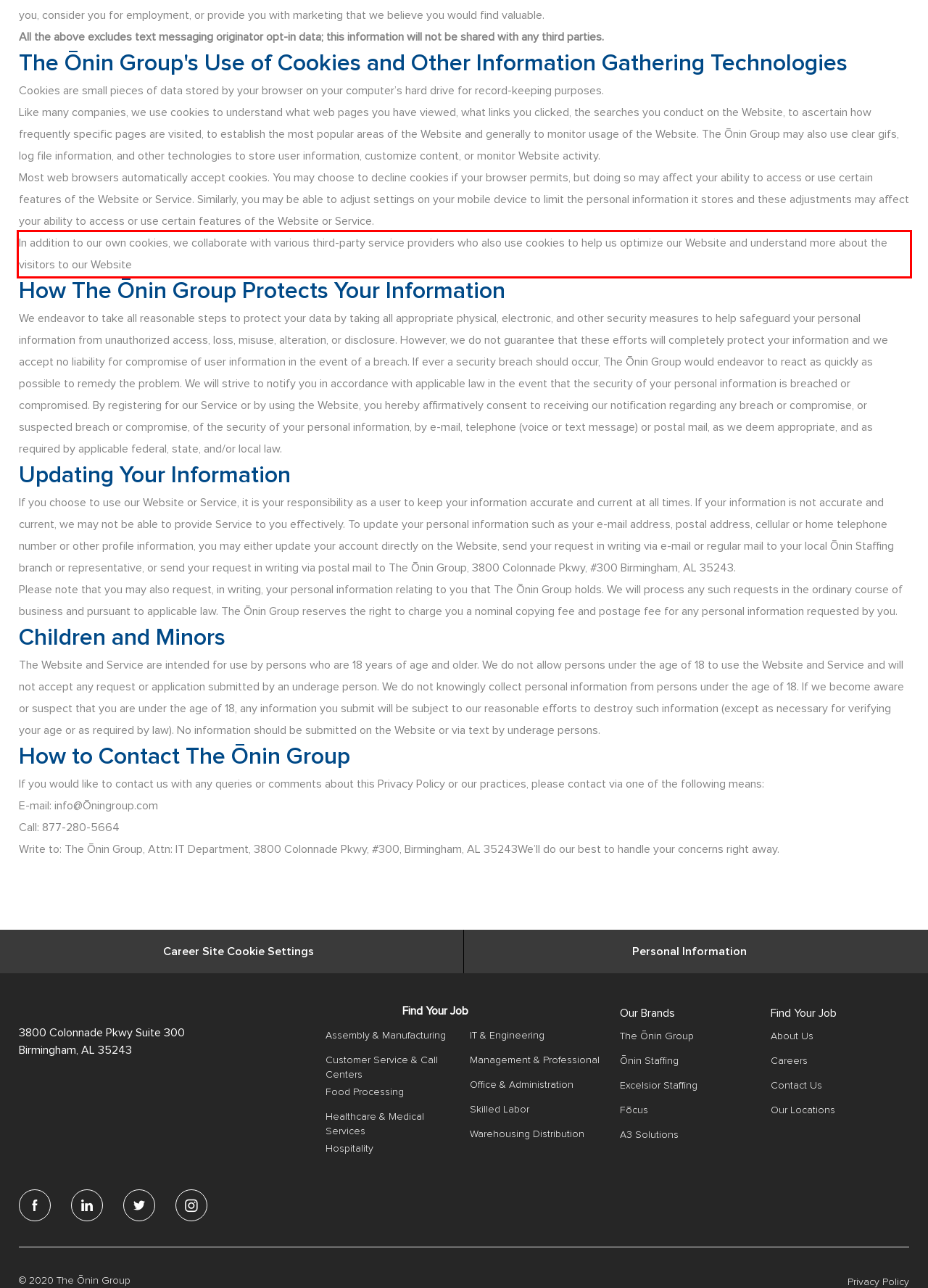Identify the text within the red bounding box on the webpage screenshot and generate the extracted text content.

In addition to our own cookies, we collaborate with various third-party service providers who also use cookies to help us optimize our Website and understand more about the visitors to our Website